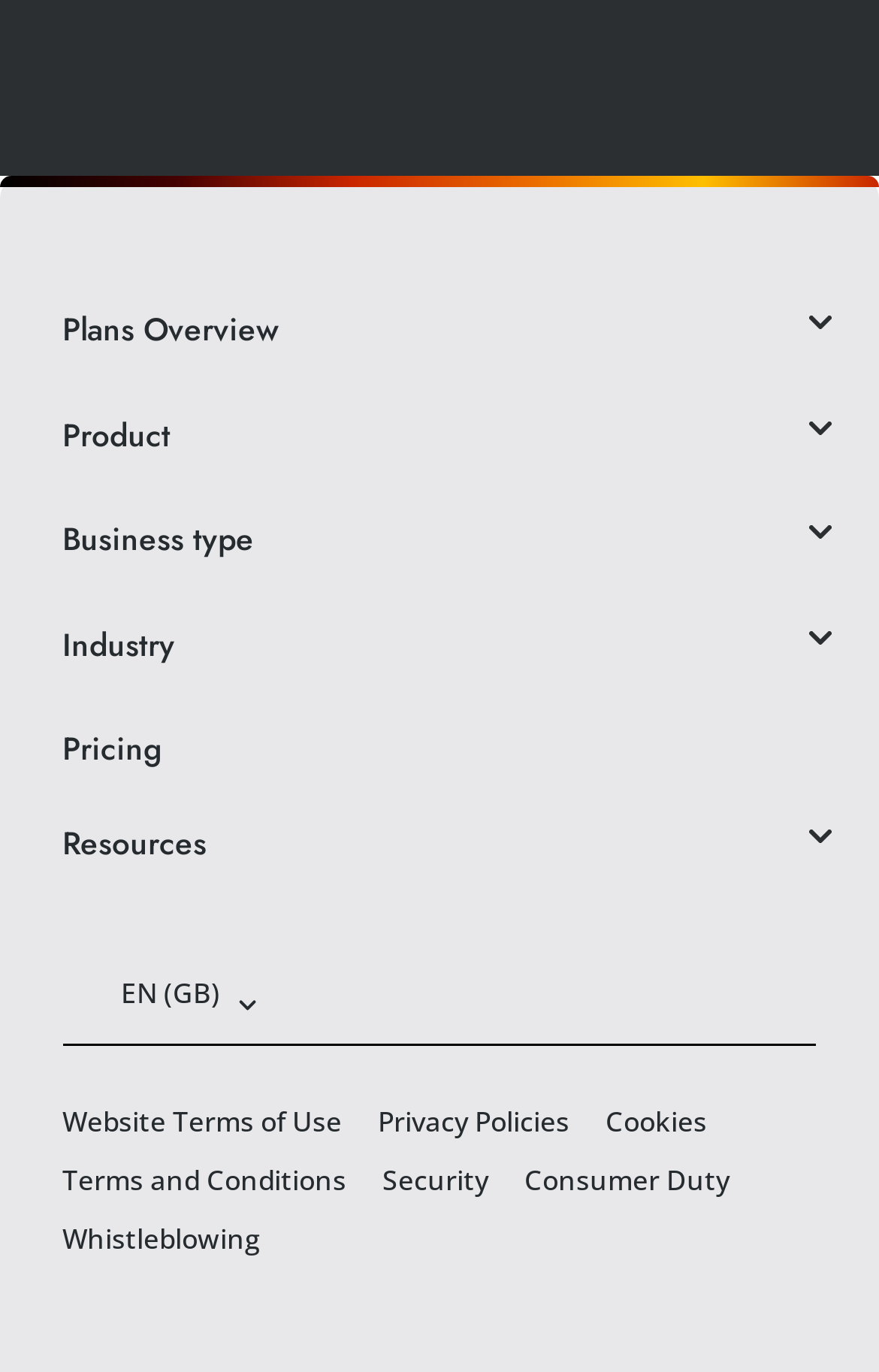Pinpoint the bounding box coordinates of the clickable element needed to complete the instruction: "Read website terms of use". The coordinates should be provided as four float numbers between 0 and 1: [left, top, right, bottom].

[0.071, 0.803, 0.389, 0.833]